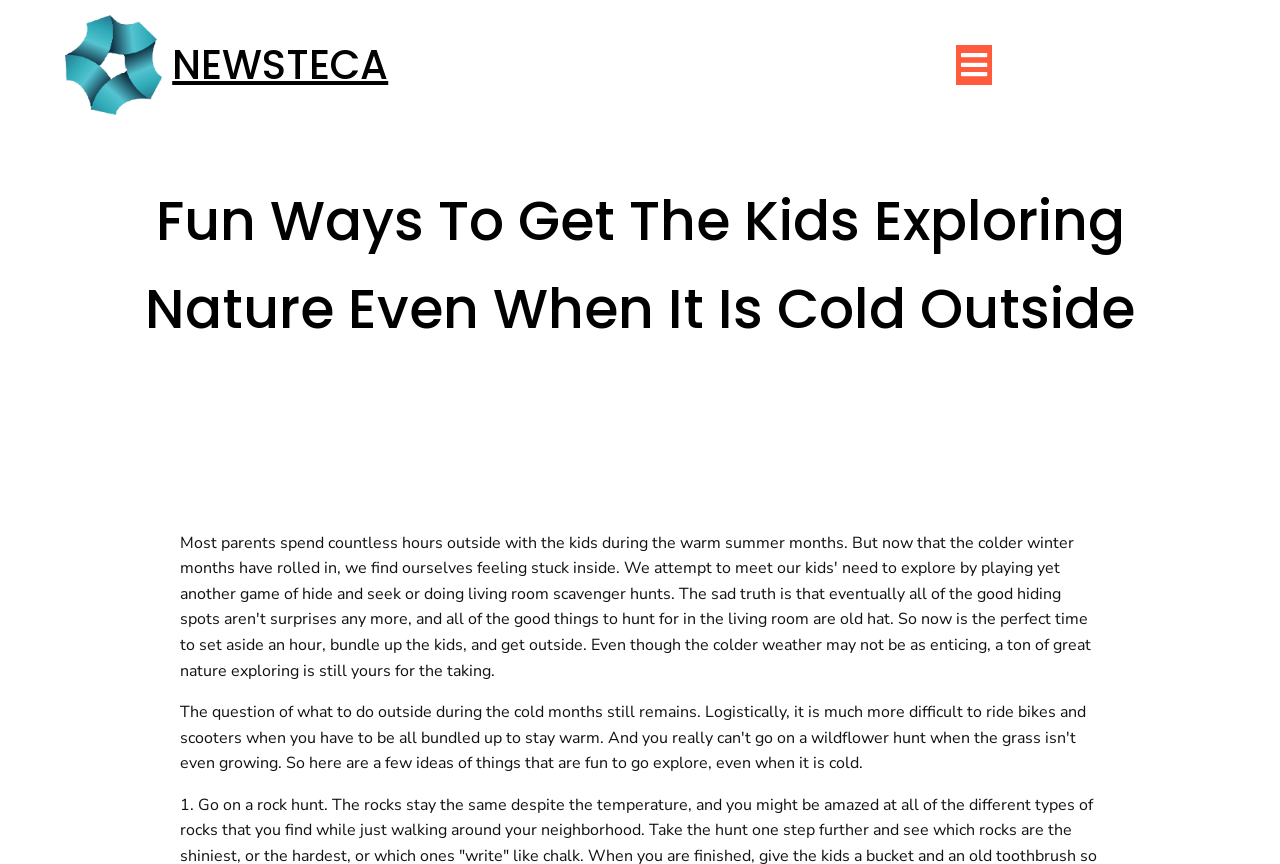Identify the webpage's primary heading and generate its text.

Fun Ways To Get The Kids Exploring Nature Even When It Is Cold Outside